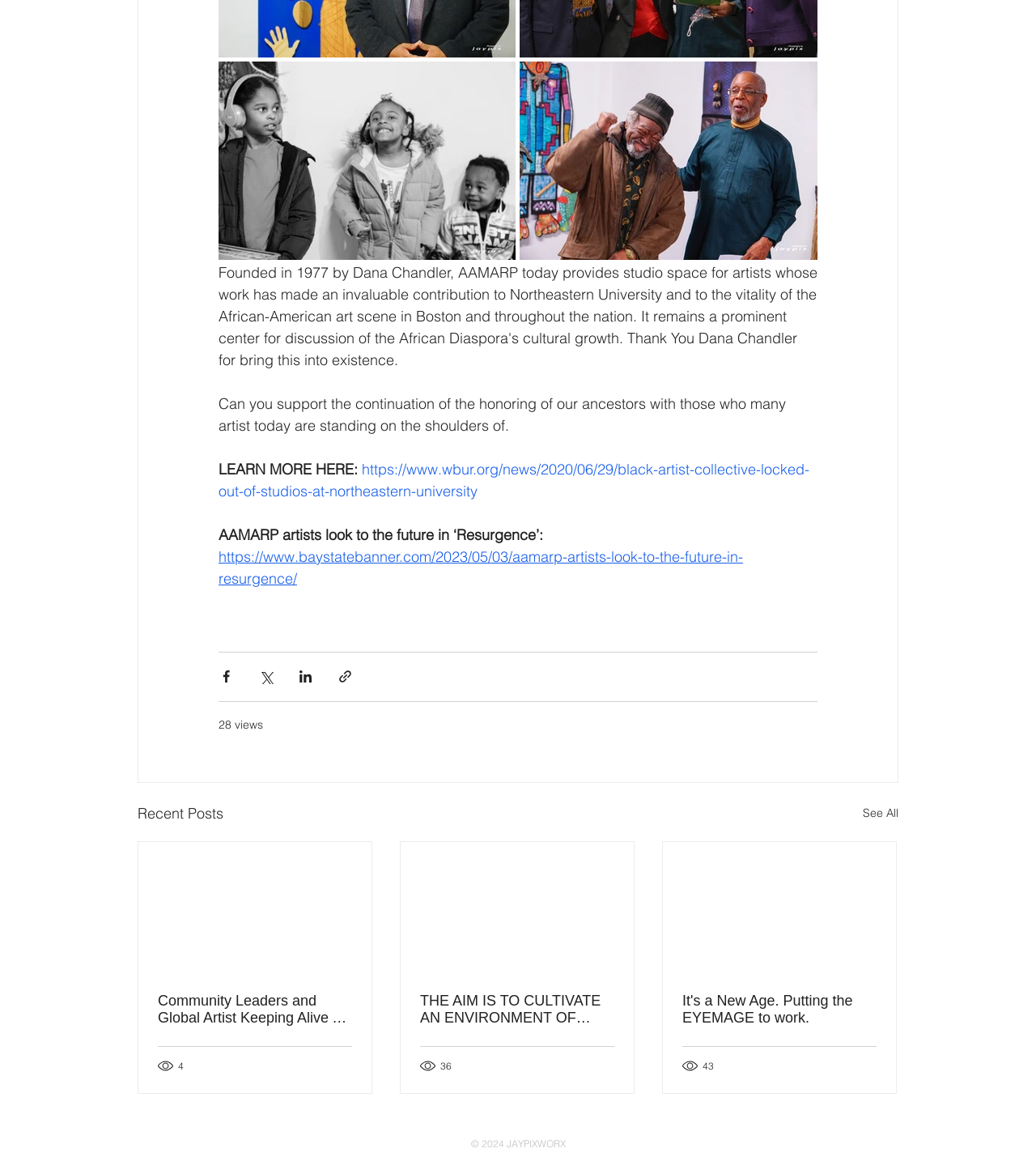What is the topic of the first article?
Provide an in-depth and detailed answer to the question.

The first article is about community leaders and global artists keeping alive a historical narrative, as indicated by the link text 'Community Leaders and Global Artist Keeping Alive A Historical Narrative.'